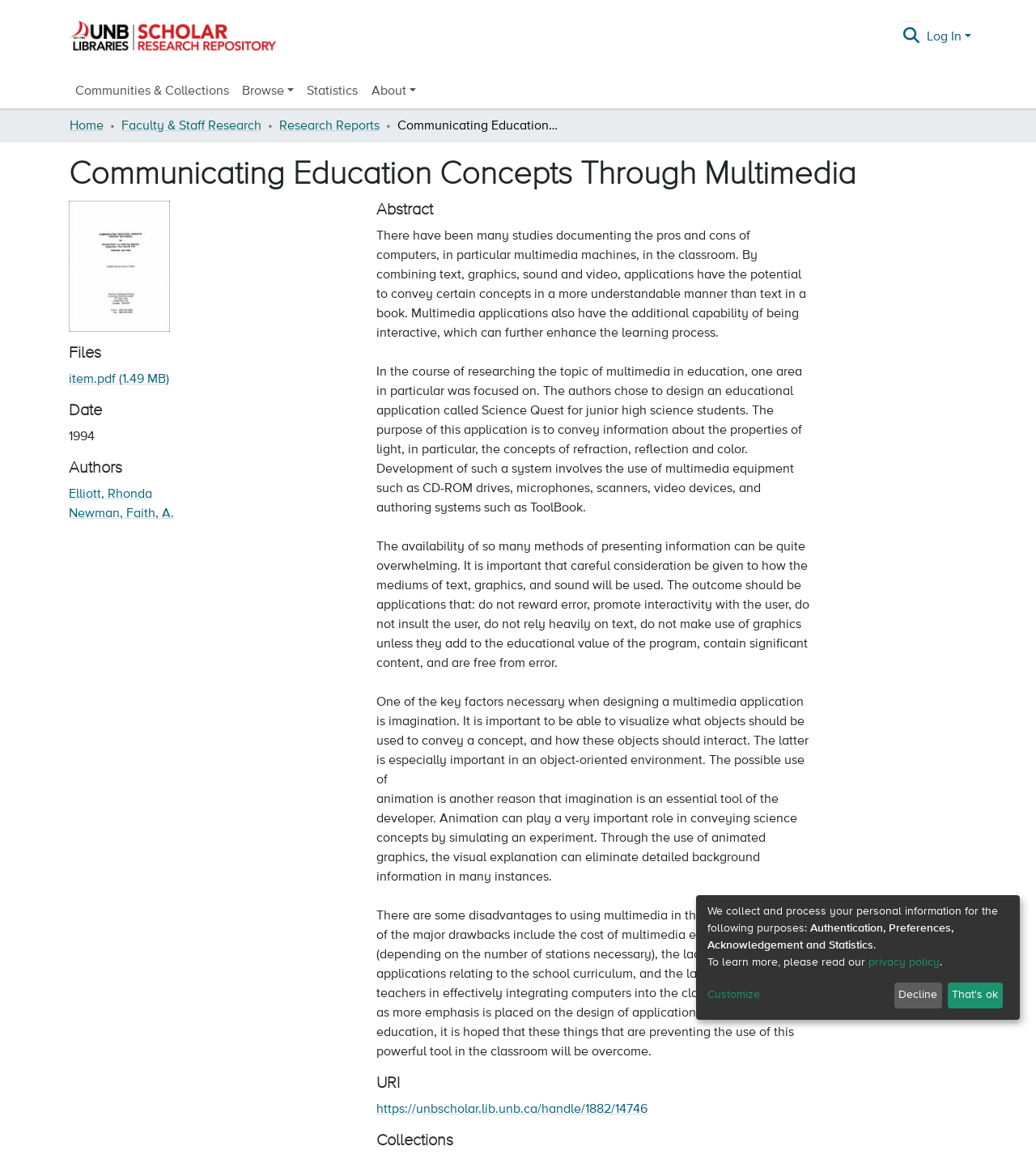Find the bounding box of the element with the following description: "Newman, Faith, A.". The coordinates must be four float numbers between 0 and 1, formatted as [left, top, right, bottom].

[0.066, 0.438, 0.168, 0.449]